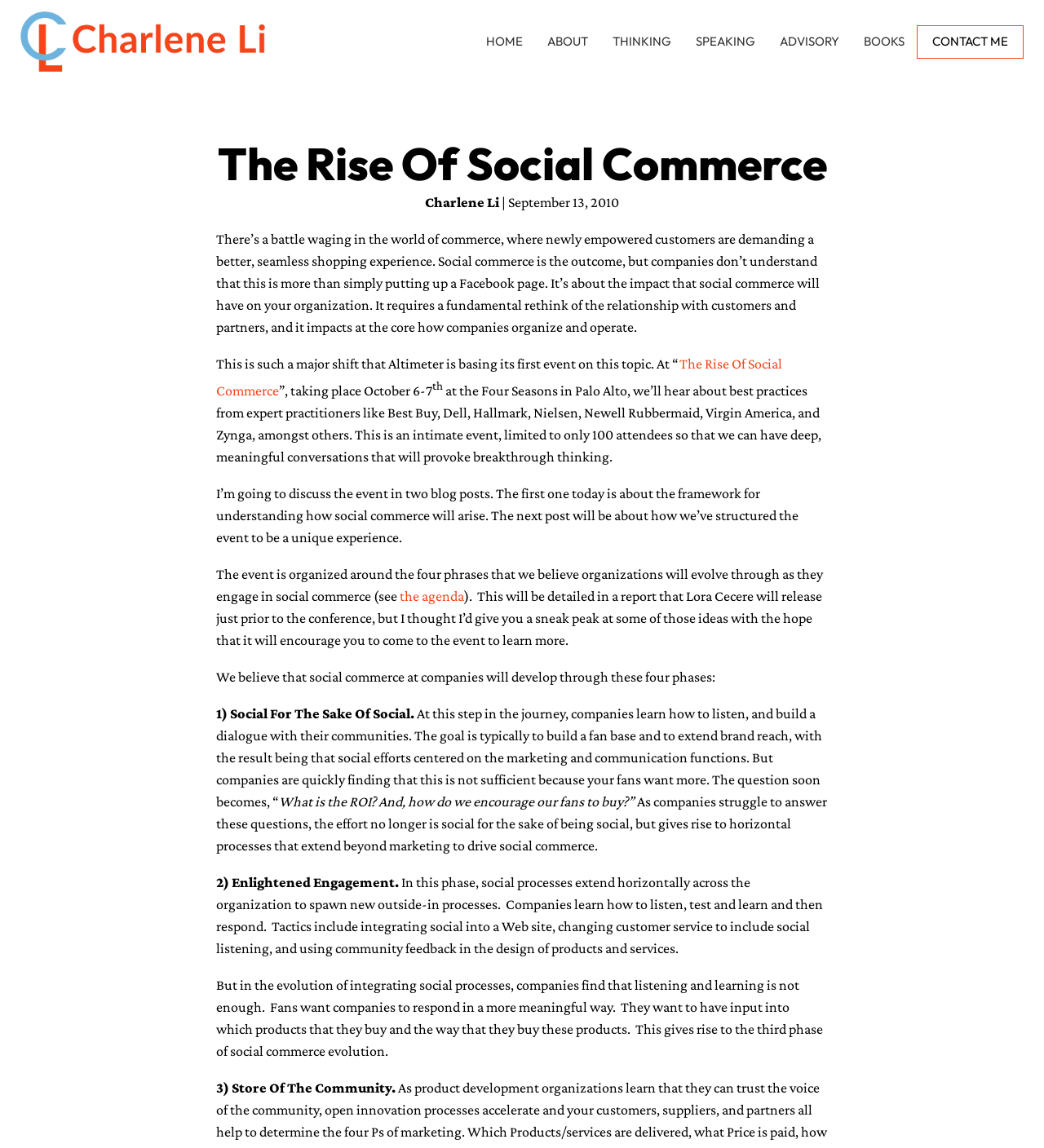Offer an in-depth caption of the entire webpage.

This webpage is about Charlene Li, a digital transformation and disruptive leadership expert. At the top left corner, there is a "SKIP TO MAIN CONTENT" link, followed by the Charlene Li logo, which is an image. 

To the right of the logo, there is a navigation menu with links to "HOME", "ABOUT", "THINKING", "SPEAKING", "ADVISORY", "BOOKS", and "CONTACT ME". 

Below the navigation menu, there is a heading that reads "The Rise Of Social Commerce". Underneath the heading, there is a subheading with the author's name, "Charlene Li", and the date "September 13, 2010". 

The main content of the page is a long article about social commerce, which is divided into several paragraphs. The article discusses the impact of social commerce on organizations and how it requires a fundamental rethink of the relationship with customers and partners. It also mentions an event organized by Altimeter, where expert practitioners will share their best practices on social commerce. 

Throughout the article, there are links to other relevant pages, such as "The Rise Of Social Commerce" and "the agenda". The article also outlines the four phases of social commerce evolution, which are "Social For The Sake Of Social", "Enlightened Engagement", "Store Of The Community", and a fourth phase that is not explicitly mentioned. Each phase is described in detail, explaining how companies will develop their social commerce strategies.